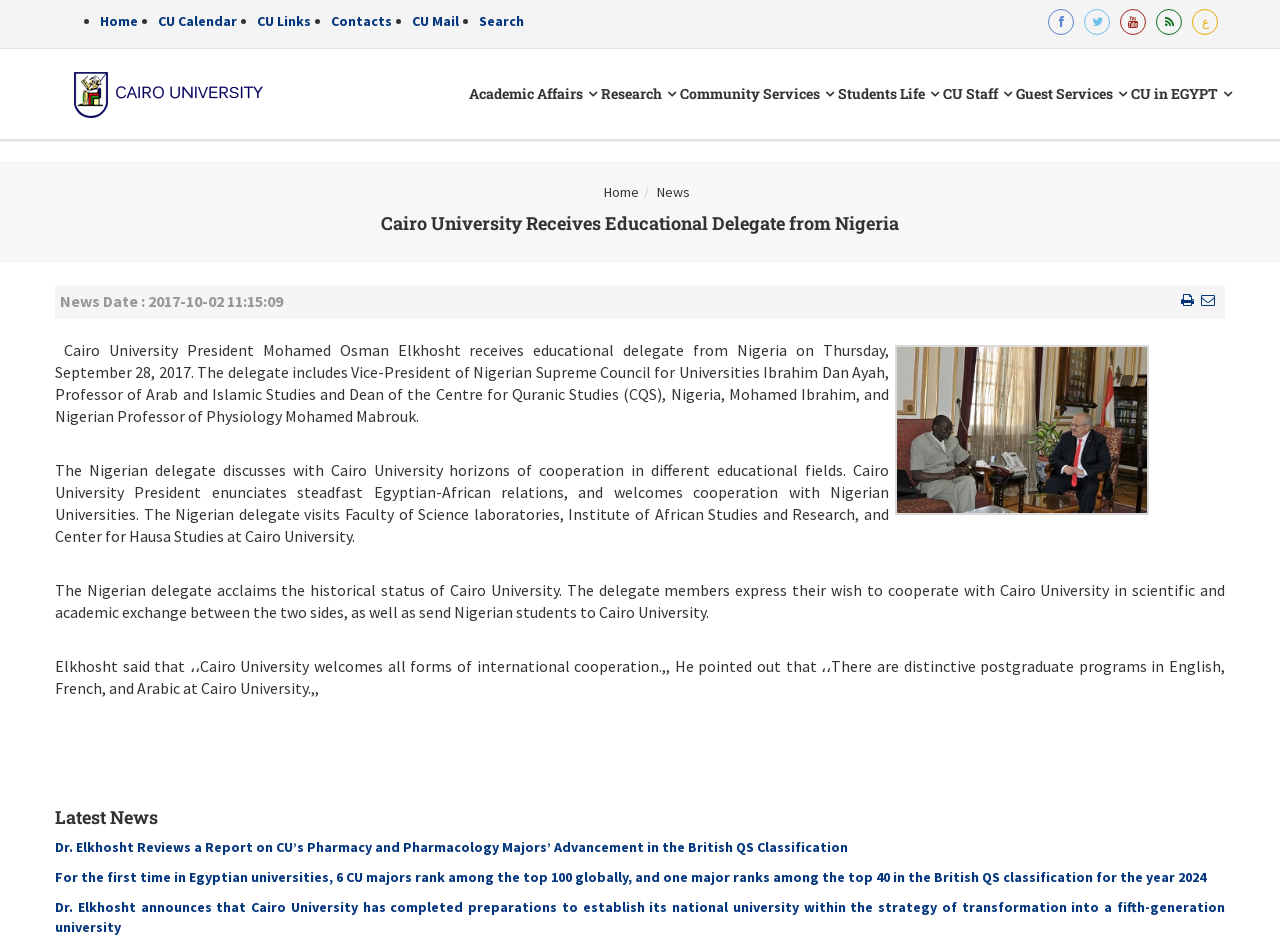Locate the coordinates of the bounding box for the clickable region that fulfills this instruction: "View CU Calendar".

[0.123, 0.013, 0.185, 0.032]